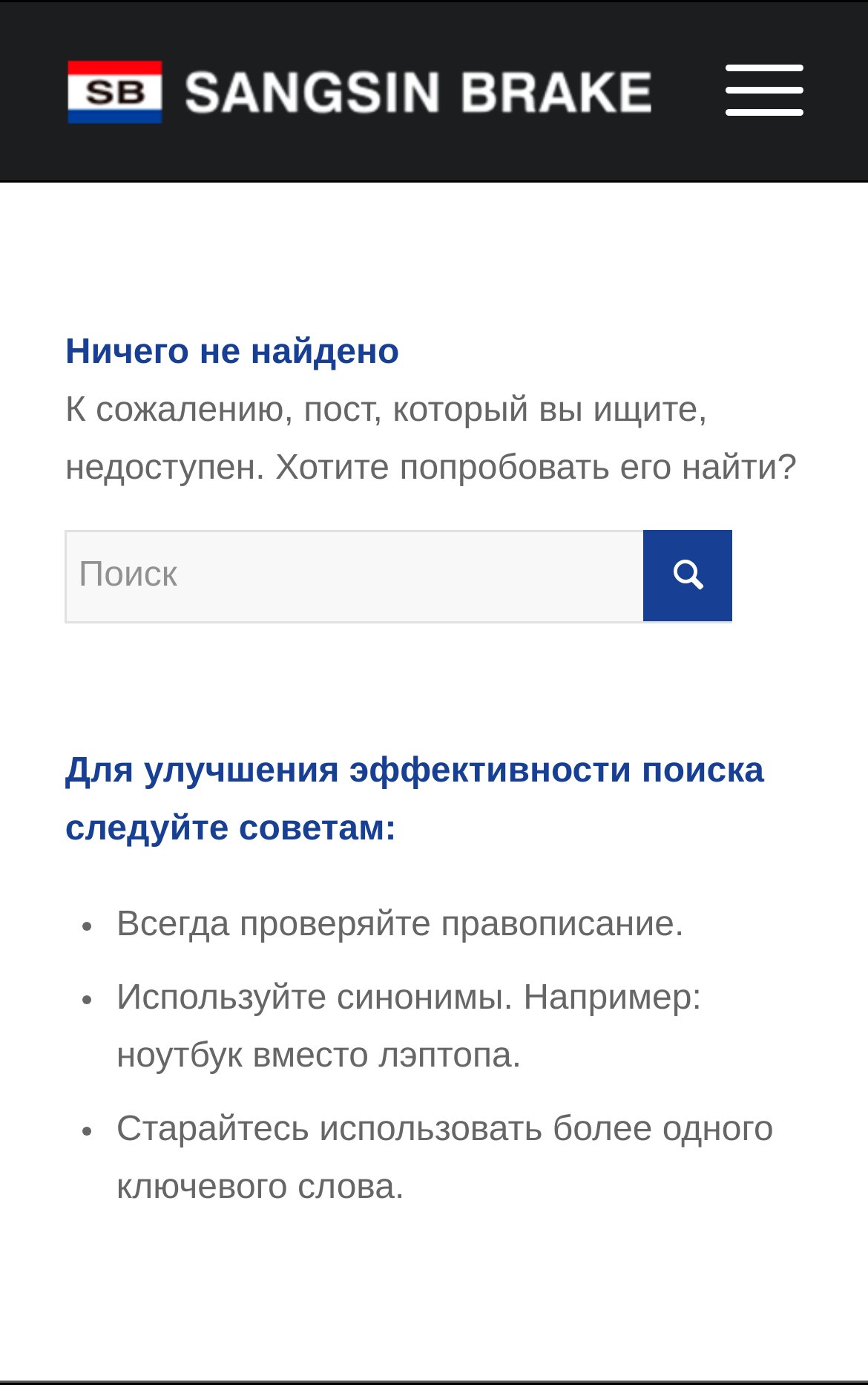Is the search function required?
Refer to the image and give a detailed answer to the question.

The textbox for searching is marked as 'required: False', indicating that it is not a mandatory field, and users can choose to use it or not.